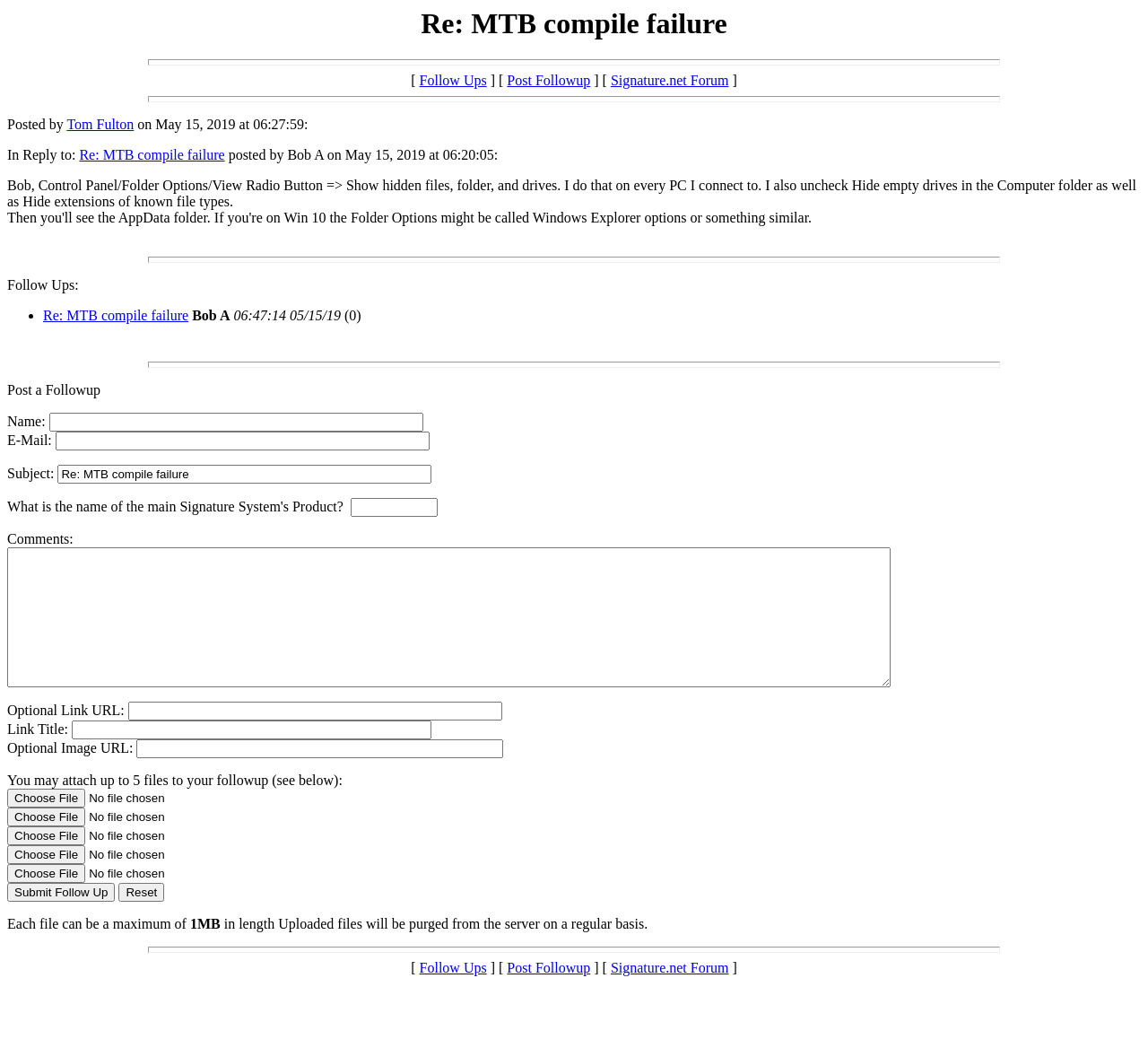Please identify the bounding box coordinates of the element that needs to be clicked to execute the following command: "Click on the 'Choose File' button". Provide the bounding box using four float numbers between 0 and 1, formatted as [left, top, right, bottom].

[0.006, 0.753, 0.204, 0.771]